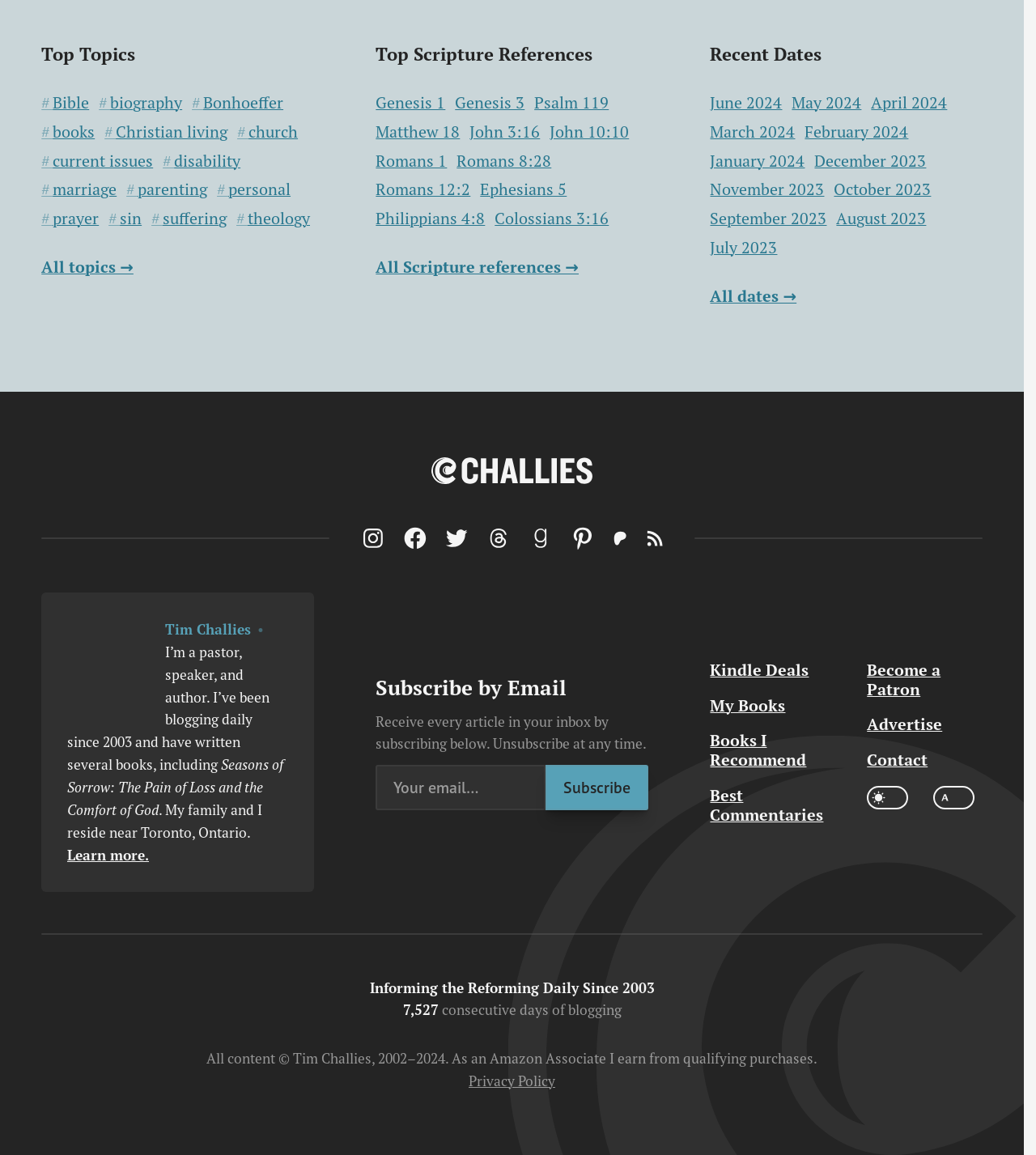Please mark the bounding box coordinates of the area that should be clicked to carry out the instruction: "Subscribe by email".

[0.363, 0.662, 0.526, 0.701]